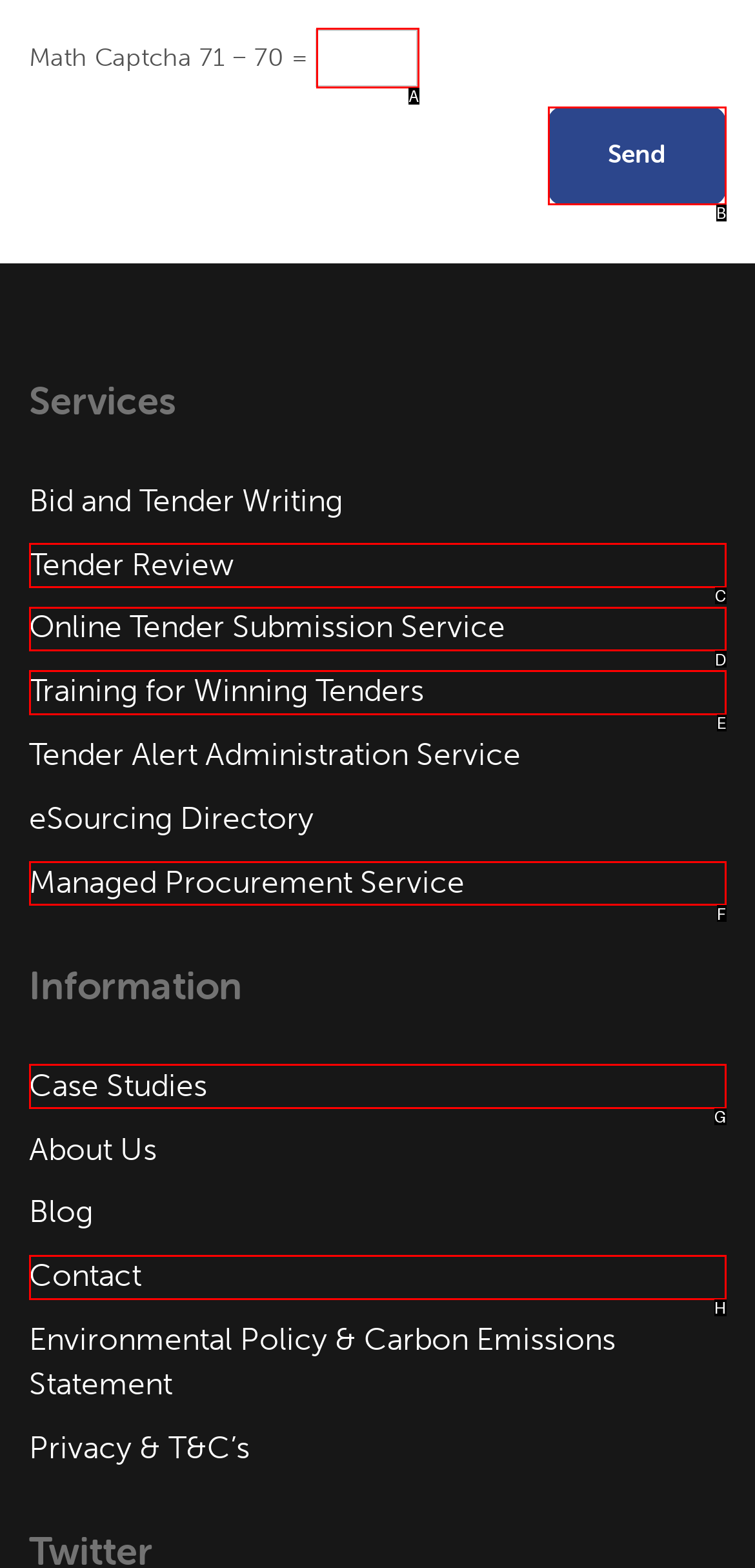Determine which option you need to click to execute the following task: fill in the math captcha. Provide your answer as a single letter.

A